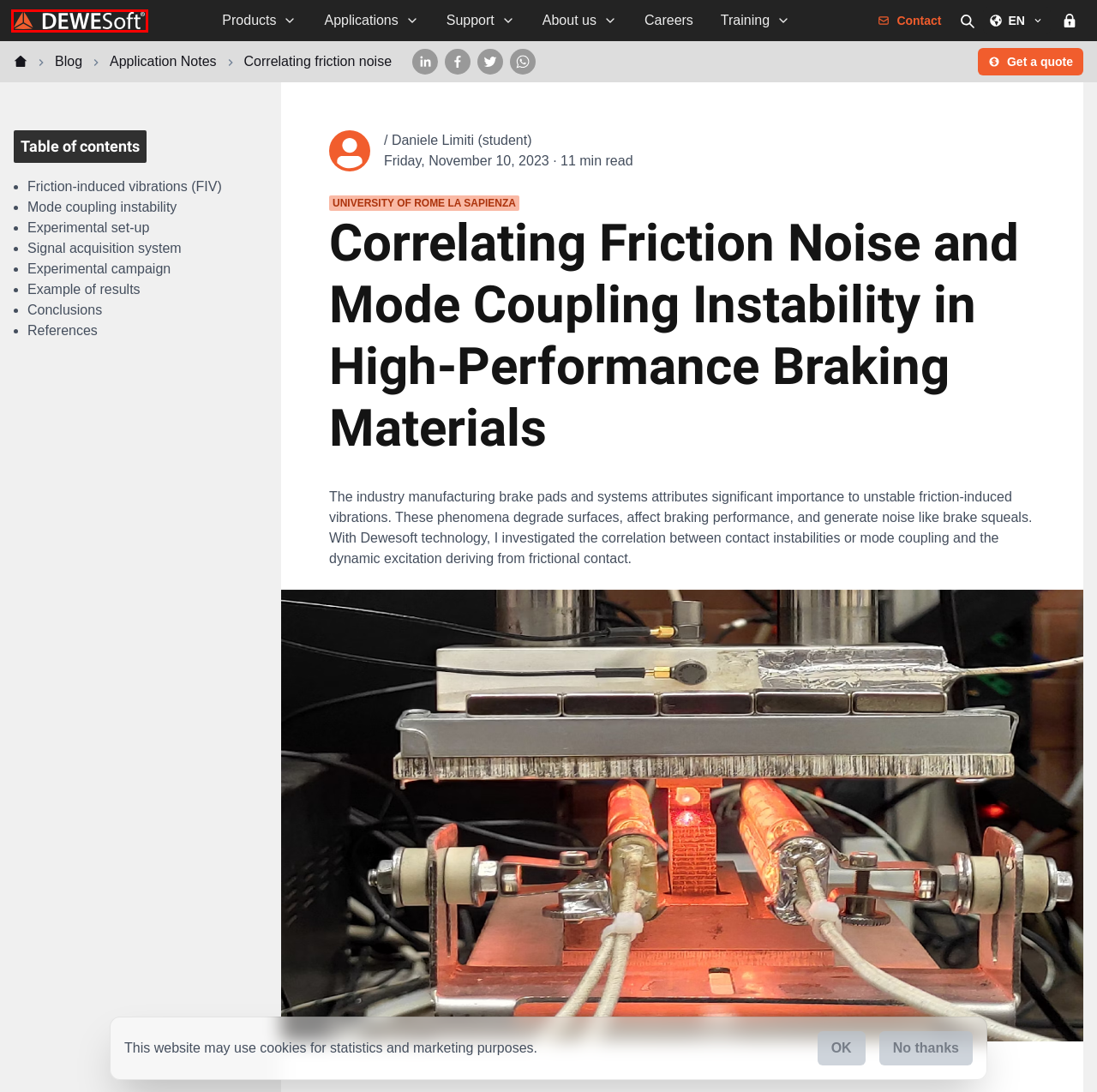You are provided a screenshot of a webpage featuring a red bounding box around a UI element. Choose the webpage description that most accurately represents the new webpage after clicking the element within the red bounding box. Here are the candidates:
A. Data Acquisition | Test and Measurement Solutions | Dewesoft
B. Contact Us | Dewesoft
C. Application Notes | Dewesoft
D. Blog and Latest News | Dewesoft
E. Hungry? Data Acquisition Cooks Up the Perfect BBQ | Dewesoft
F. Performance Tuning in Tractor Pulling Sport | Dewesoft
G. What Is Thermocouple Sensor and How Does It Work | Dewesoft
H. Dewesoft Careers | Dewesoft

A